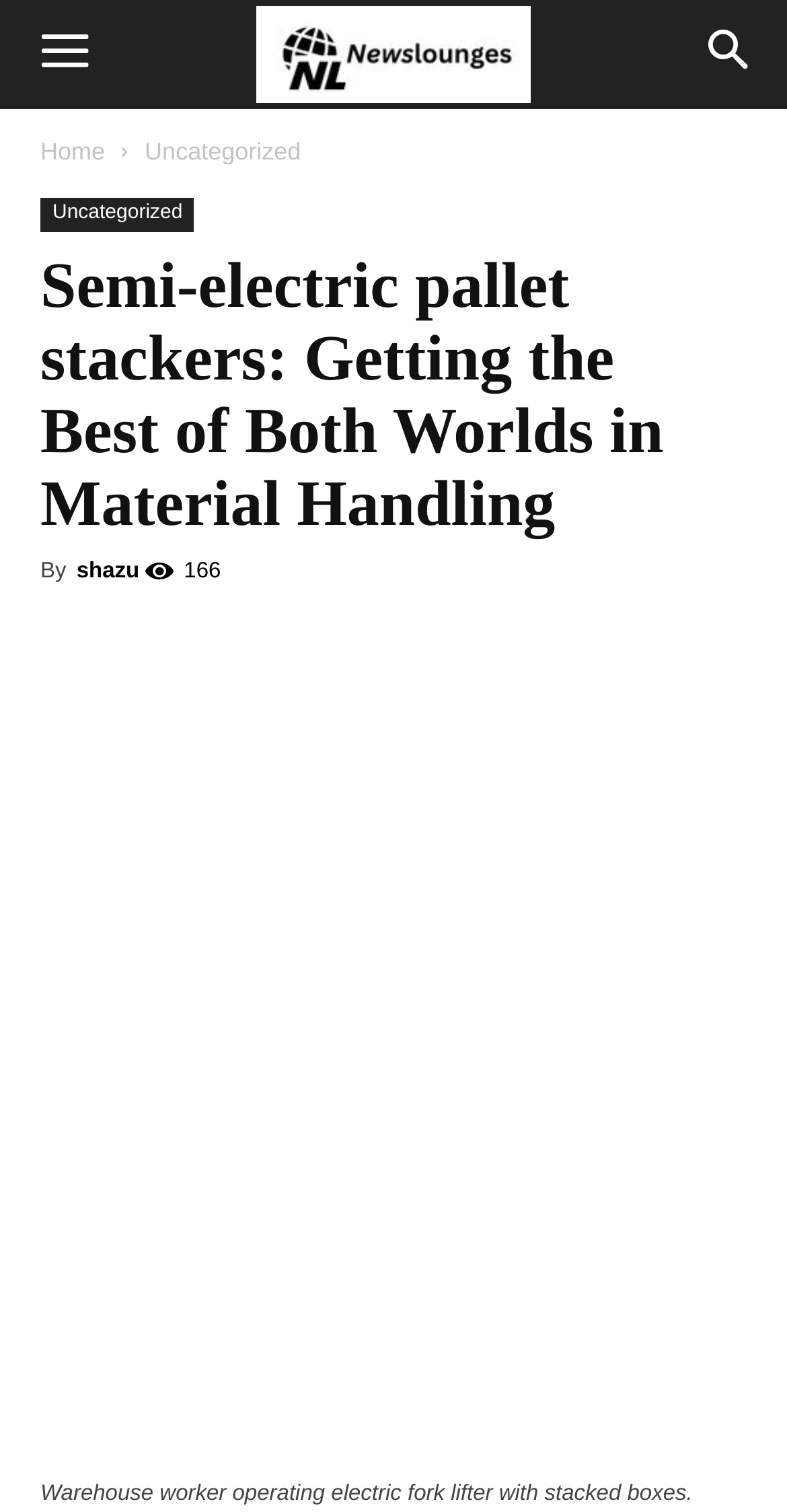Determine the bounding box coordinates of the region to click in order to accomplish the following instruction: "Read the article by shazu". Provide the coordinates as four float numbers between 0 and 1, specifically [left, top, right, bottom].

[0.097, 0.37, 0.177, 0.386]